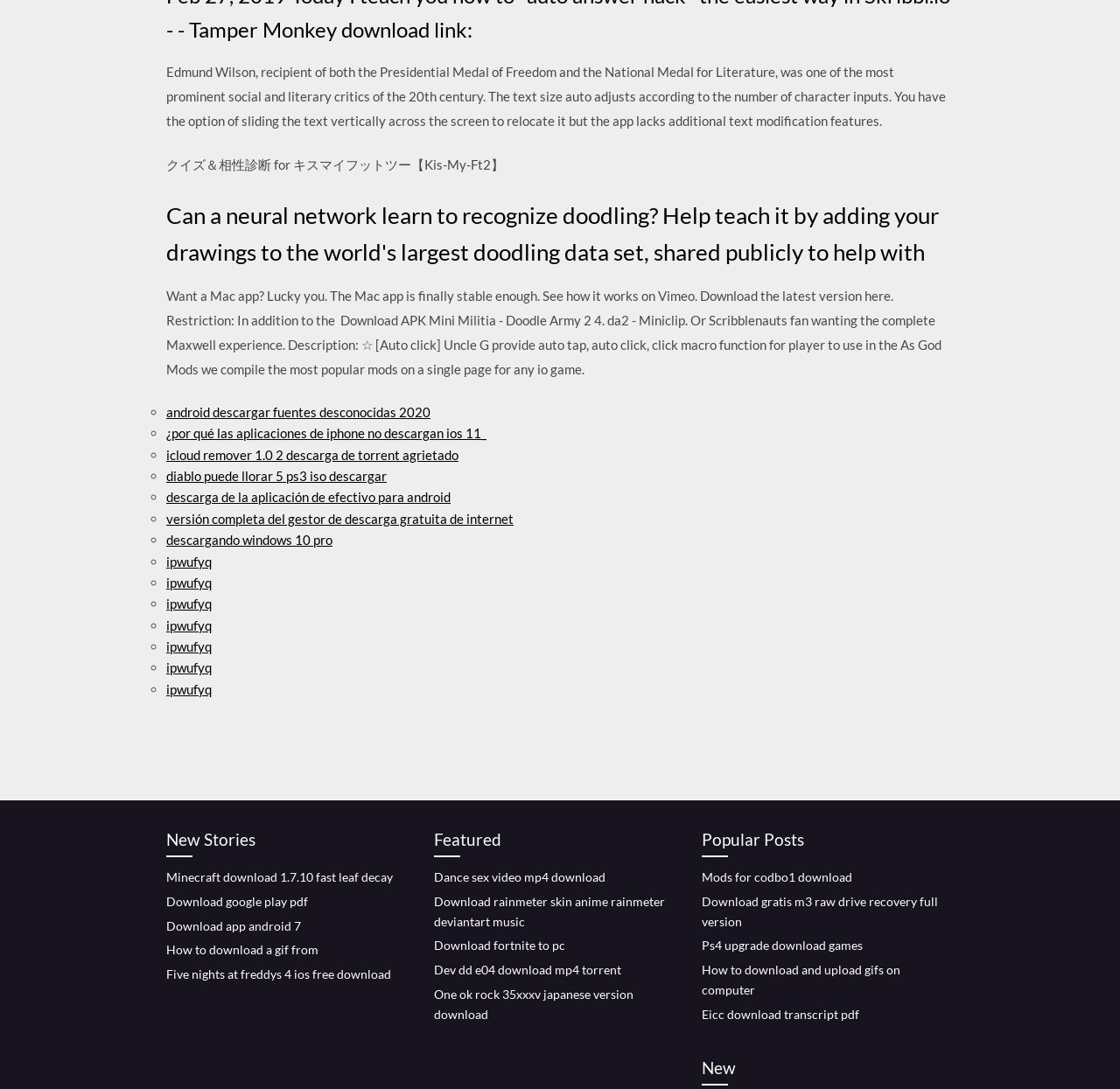What is the purpose of the list markers?
Please answer using one word or phrase, based on the screenshot.

To separate links